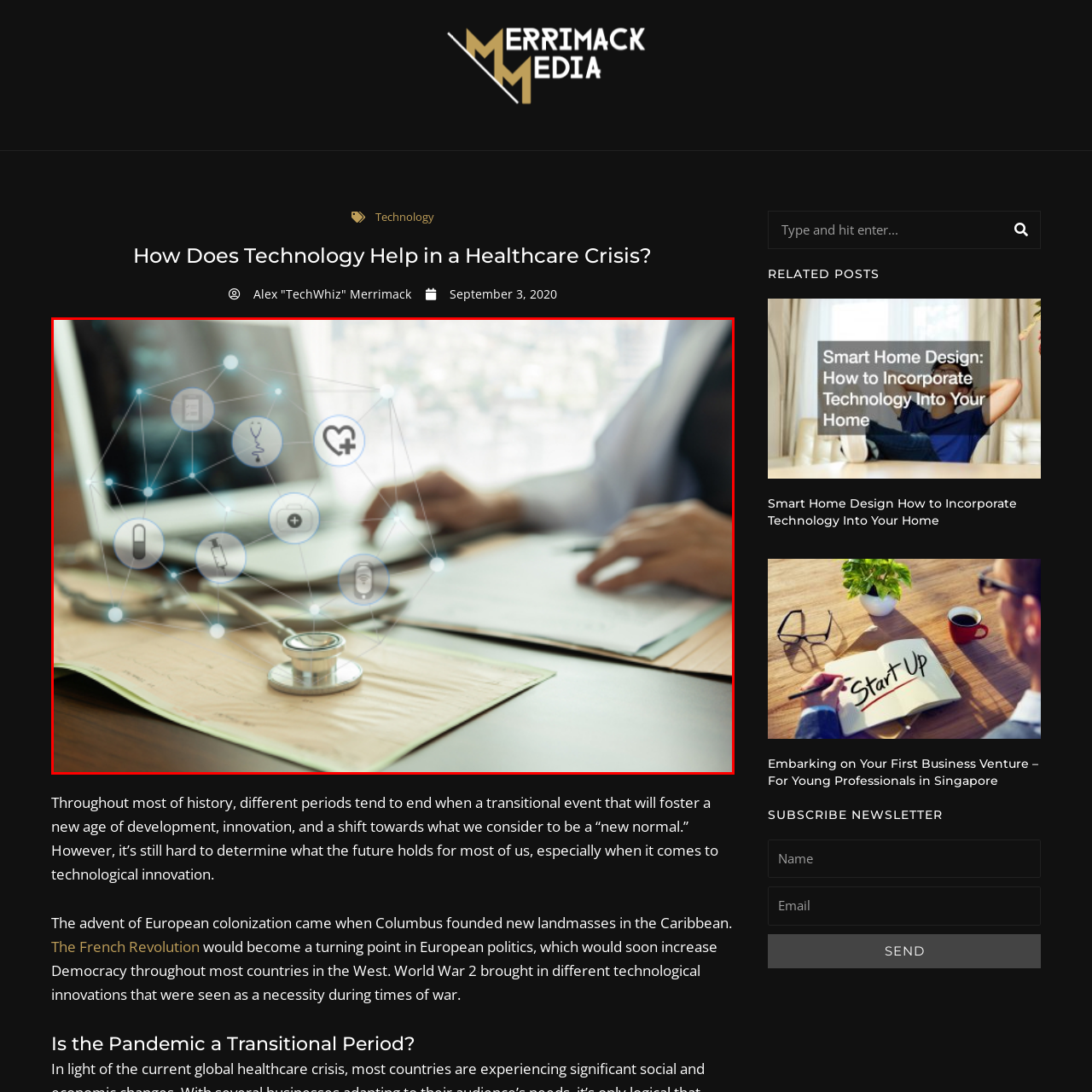Please look at the image highlighted by the red bounding box and provide a single word or phrase as an answer to this question:
What is partially visible in the background?

A laptop